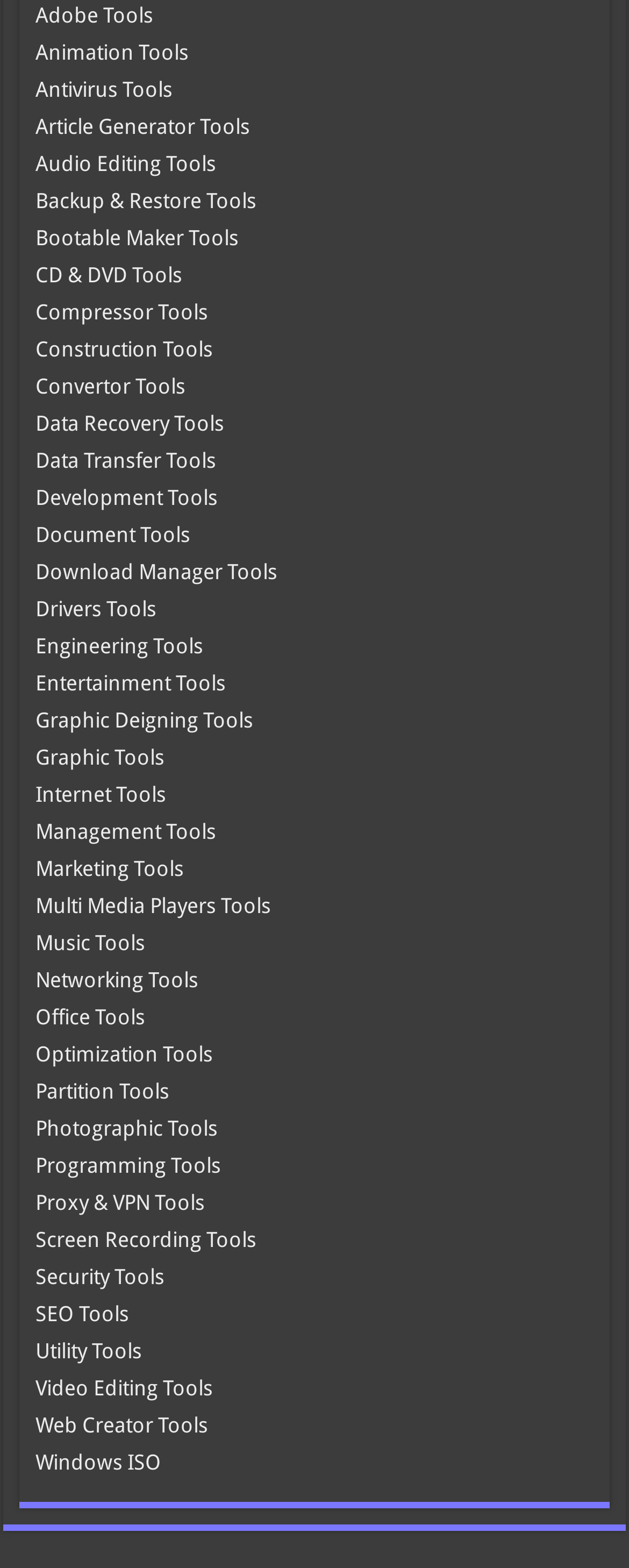Kindly provide the bounding box coordinates of the section you need to click on to fulfill the given instruction: "Access Audio Editing Tools".

[0.056, 0.097, 0.343, 0.113]